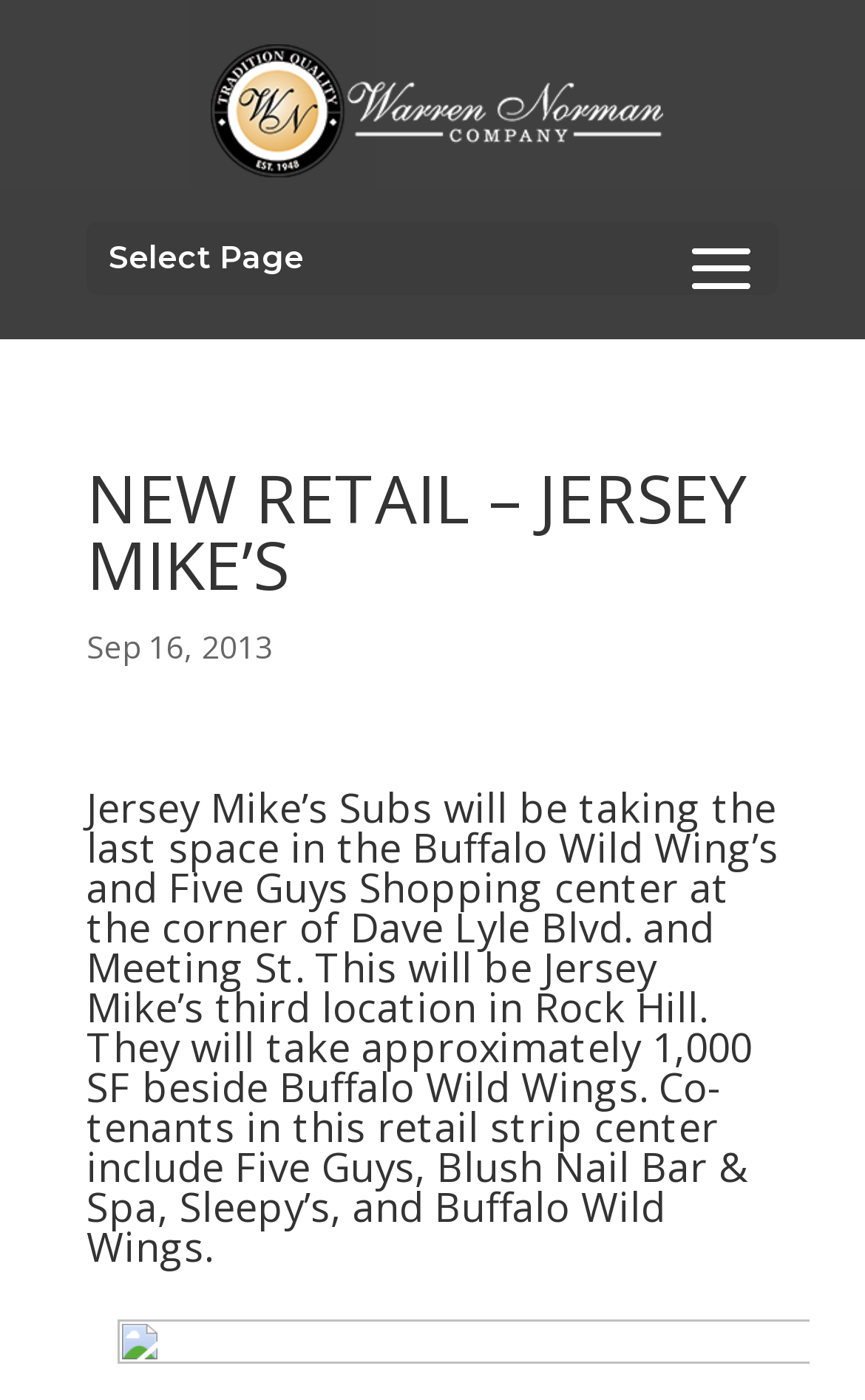Ascertain the bounding box coordinates for the UI element detailed here: "alt="Warren Norman Company"". The coordinates should be provided as [left, top, right, bottom] with each value being a float between 0 and 1.

[0.244, 0.063, 0.766, 0.091]